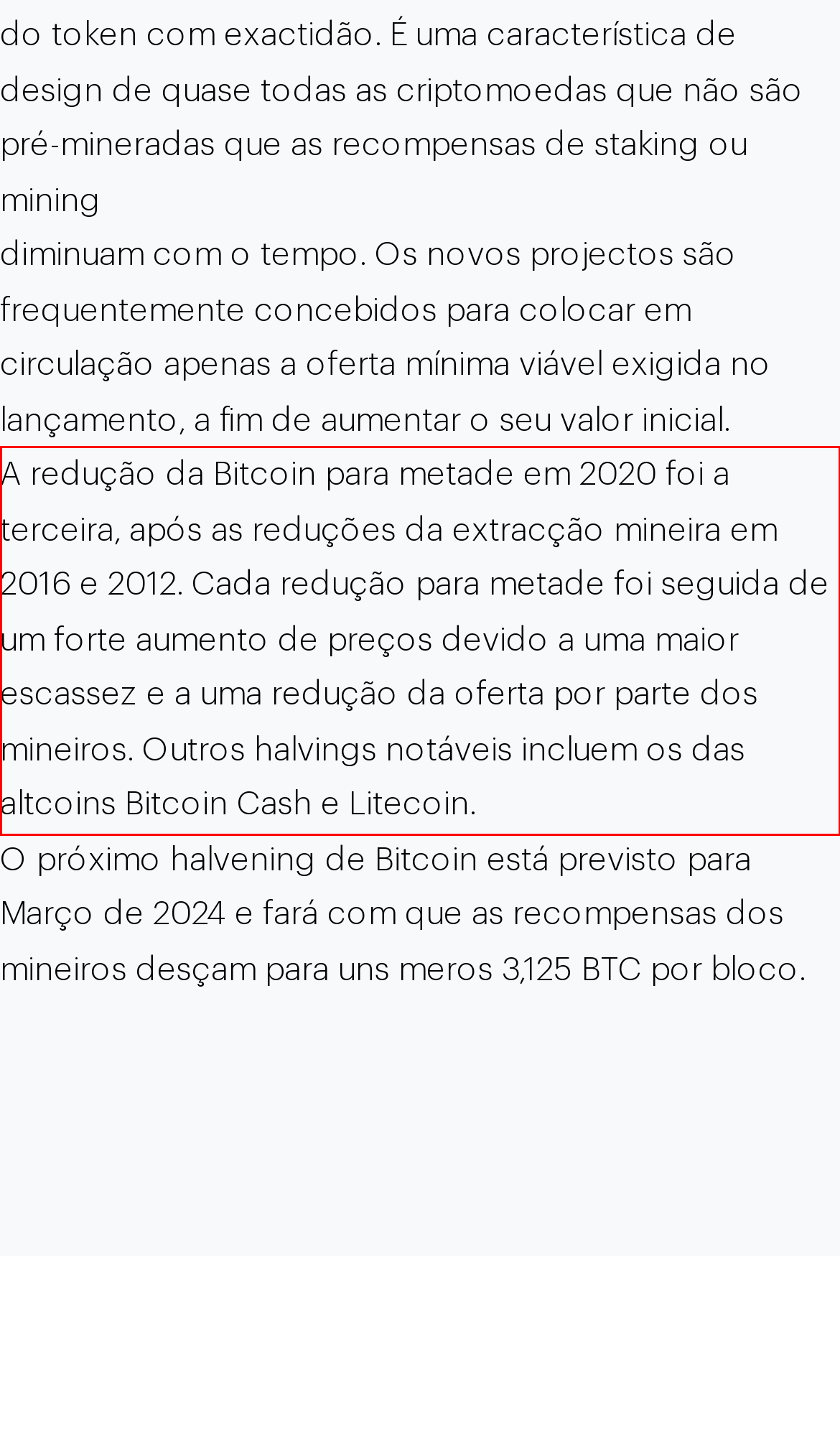Using the webpage screenshot, recognize and capture the text within the red bounding box.

A redução da Bitcoin para metade em 2020 foi a terceira, após as reduções da extracção mineira em 2016 e 2012. Cada redução para metade foi seguida de um forte aumento de preços devido a uma maior escassez e a uma redução da oferta por parte dos mineiros. Outros halvings notáveis incluem os das altcoins Bitcoin Cash e Litecoin.